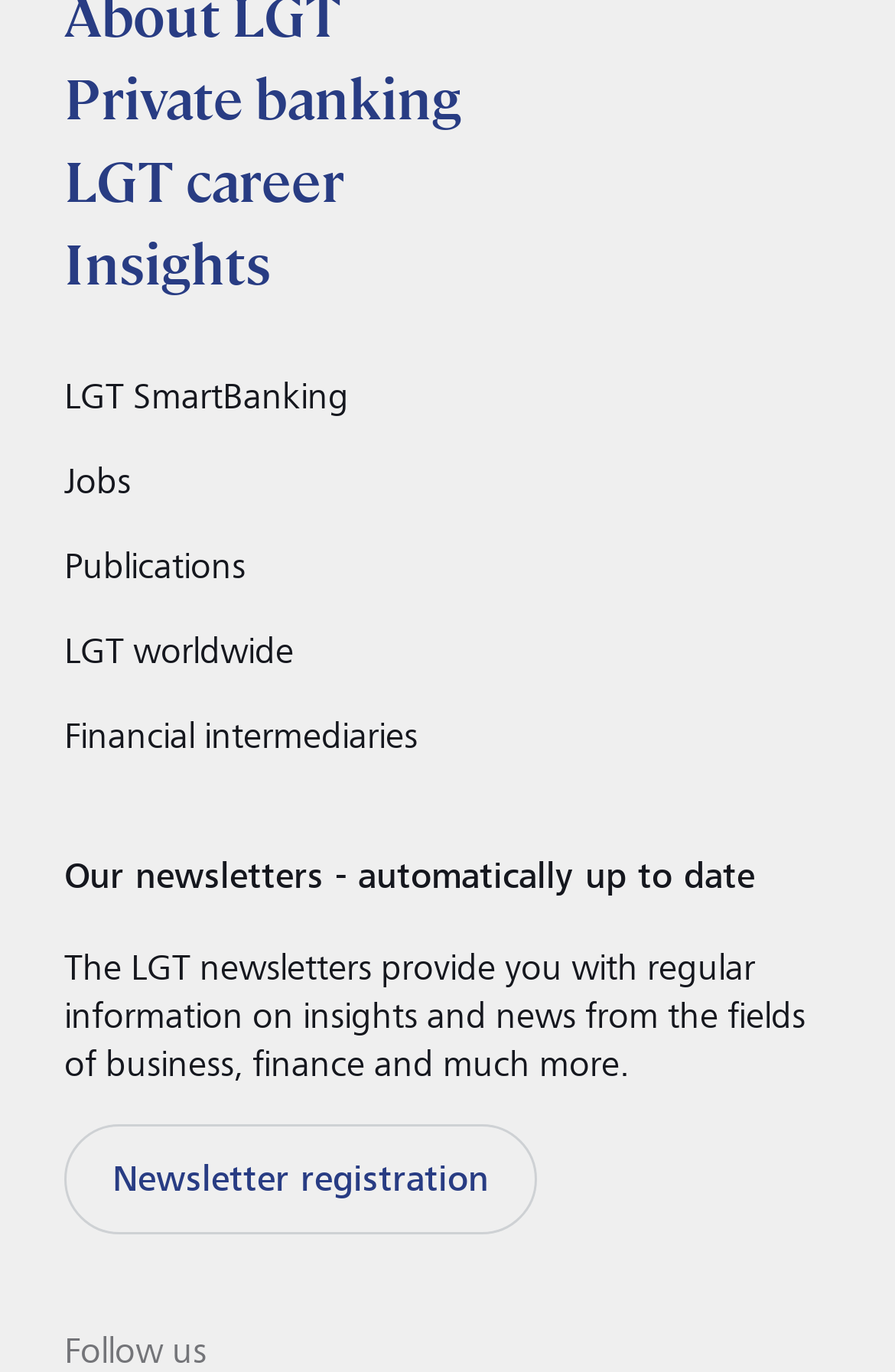Determine the bounding box coordinates of the region that needs to be clicked to achieve the task: "Go to private banking".

[0.072, 0.05, 0.515, 0.097]